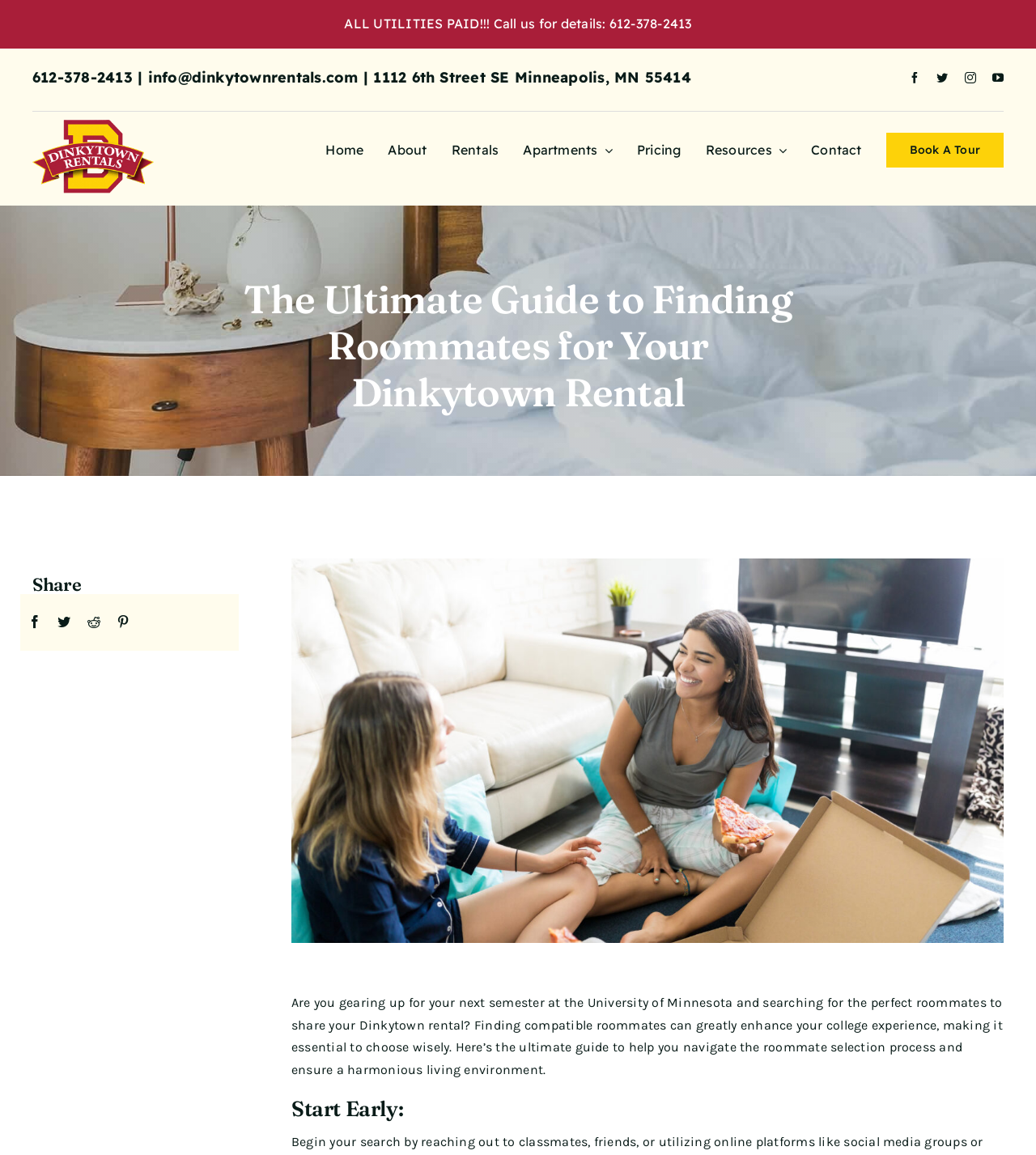Detail the webpage's structure and highlights in your description.

The webpage appears to be a guide for finding roommates for a Dinkytown rental, specifically targeting University of Minnesota students. At the top, there is a logo of Dinkytown Rentals, accompanied by a navigation menu with links to various sections of the website, including Home, About, Rentals, and Contact.

Below the navigation menu, there is a prominent heading that reads "The Ultimate Guide to Finding Roommates for Your Dinkytown Rental." This is followed by a brief introduction to the importance of finding compatible roommates, which is essential for a harmonious living environment.

To the left of the introduction, there are social media links, including Facebook, Twitter, and Instagram, allowing users to share the guide on their platforms. Above the introduction, there is a call-to-action section with a phone number and an email address, encouraging users to contact Dinkytown Rentals for more information.

The main content of the guide is divided into sections, with headings such as "Start Early" and others that are not explicitly mentioned. The guide appears to provide tips and advice on how to navigate the roommate selection process.

At the bottom of the page, there is a "Go to Top" link, allowing users to quickly navigate back to the top of the page. Additionally, there are links to various social media platforms, including Facebook, Twitter, Reddit, and Pinterest, enabling users to share the guide on their preferred platforms.